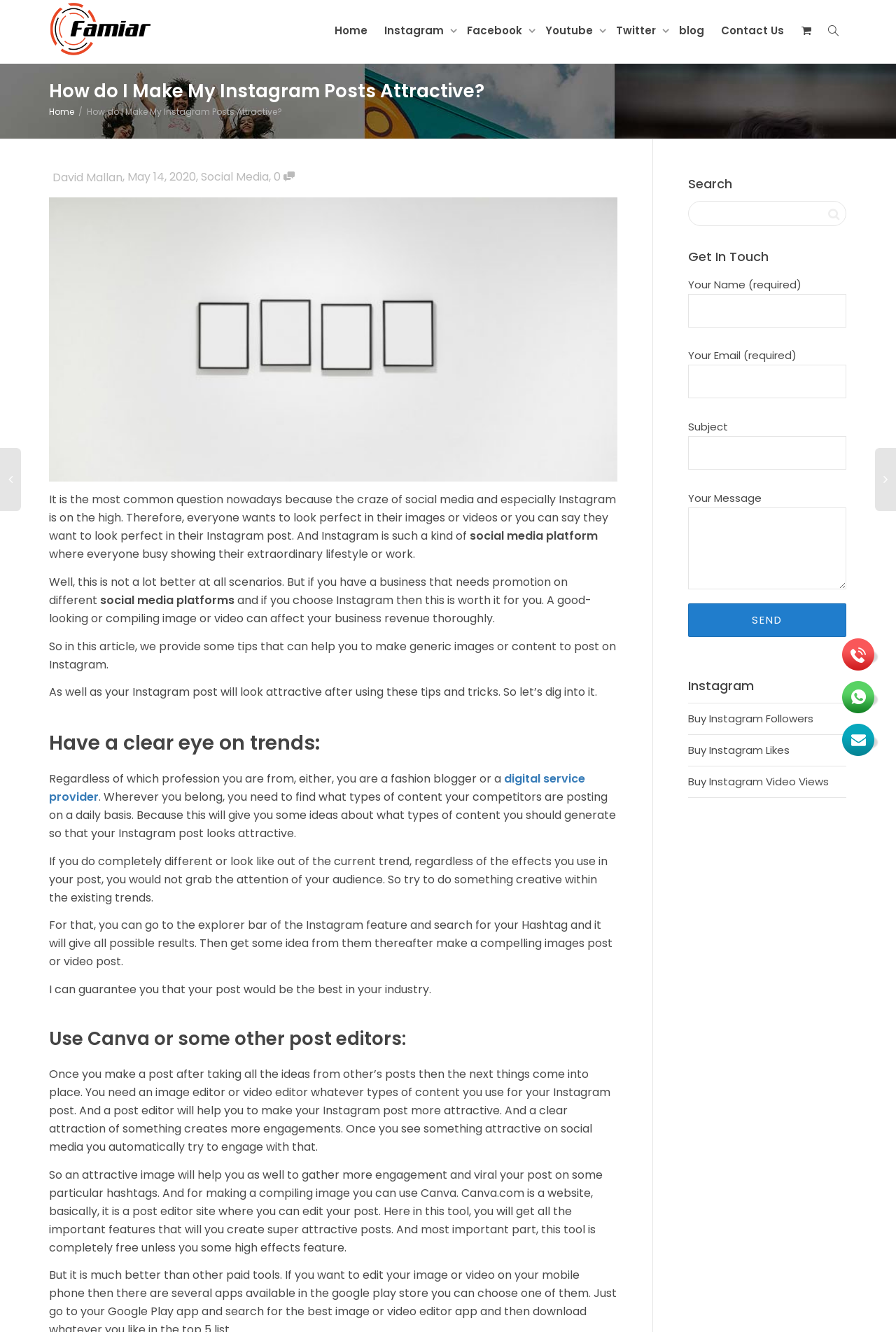Could you please study the image and provide a detailed answer to the question:
What can be searched in the explorer bar of Instagram?

The article suggests that users can go to the explorer bar of Instagram and search for their hashtags to get ideas from others' posts and make their own post more attractive.